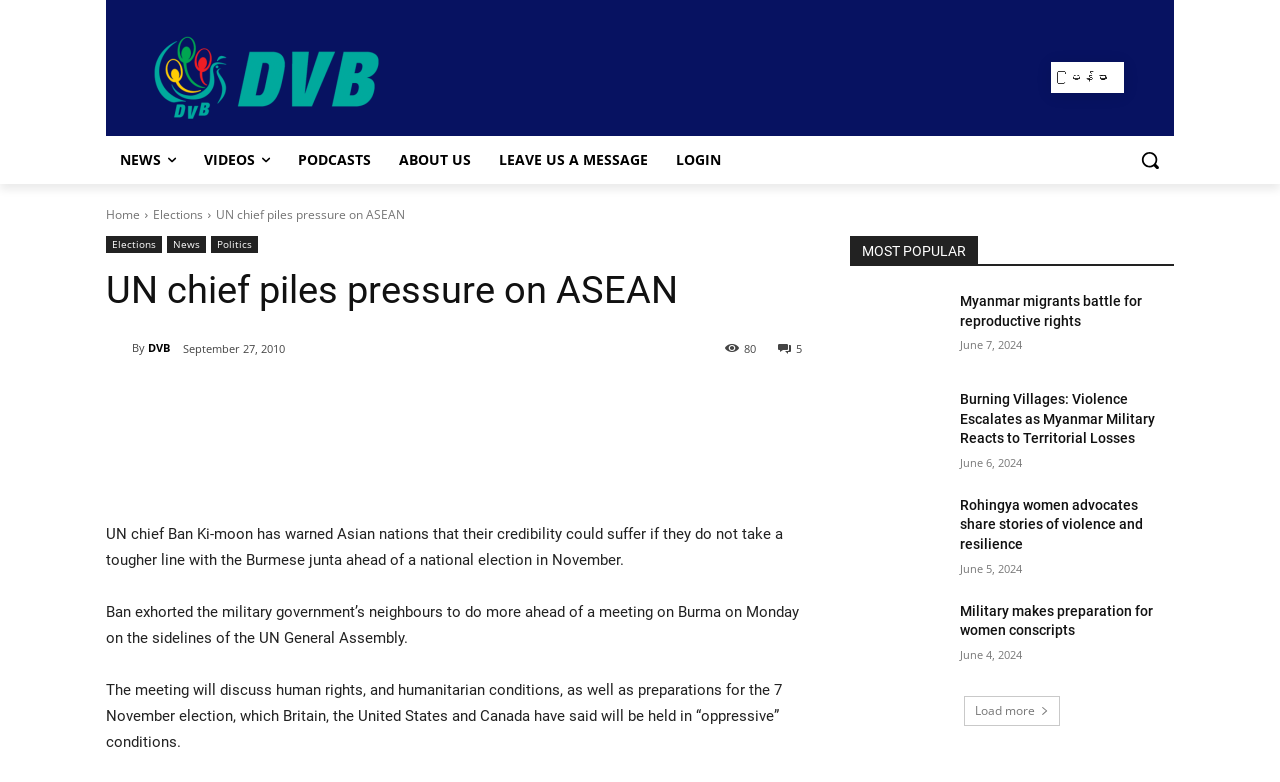Determine the bounding box coordinates for the clickable element required to fulfill the instruction: "Click the logo". Provide the coordinates as four float numbers between 0 and 1, i.e., [left, top, right, bottom].

[0.083, 0.036, 0.333, 0.162]